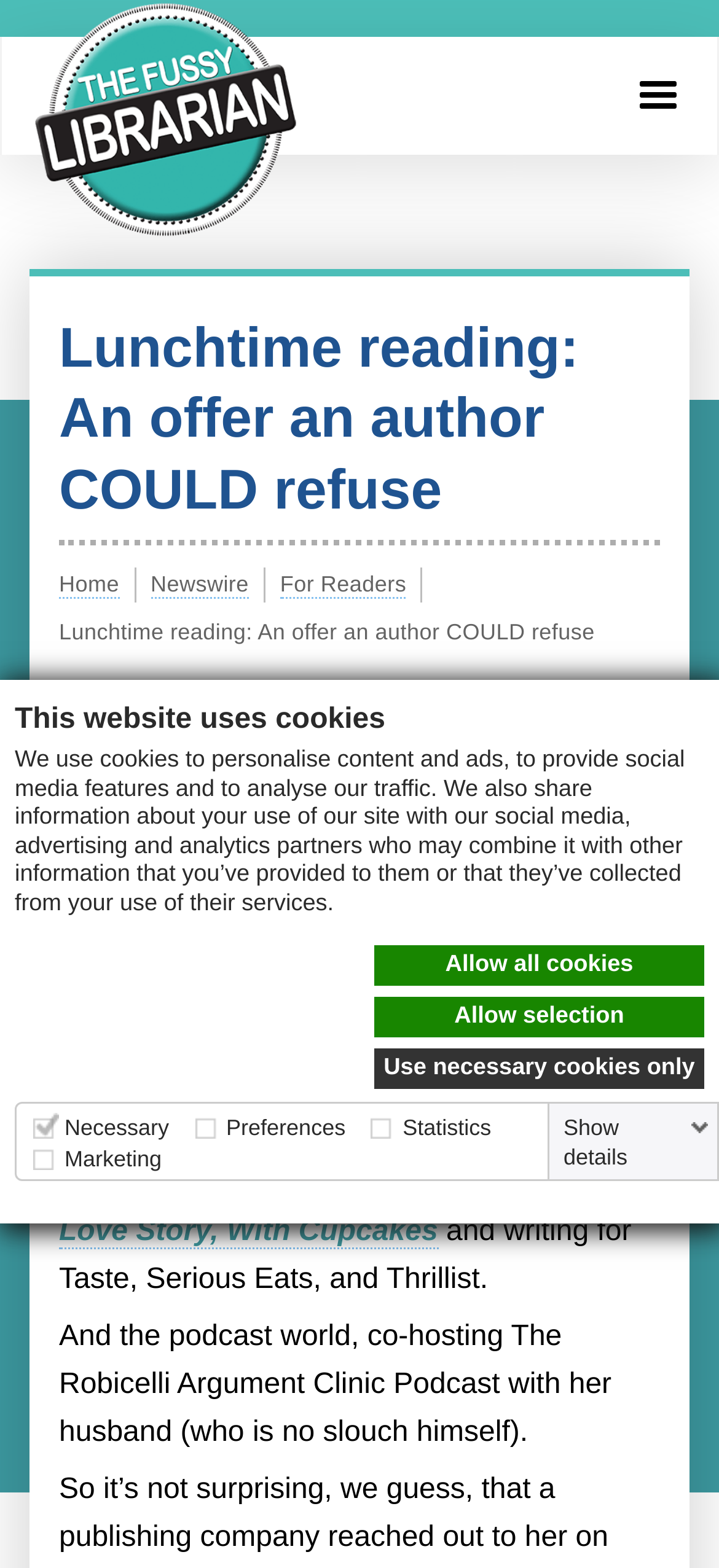Using the information from the screenshot, answer the following question thoroughly:
What is the date of the article 'Lunchtime reading: An offer an author COULD refuse'?

I found the answer by reading the text content of the webpage, specifically the sentence 'Posted on July 11, 2019 at 12:00 PM by' which mentions the date of the article.